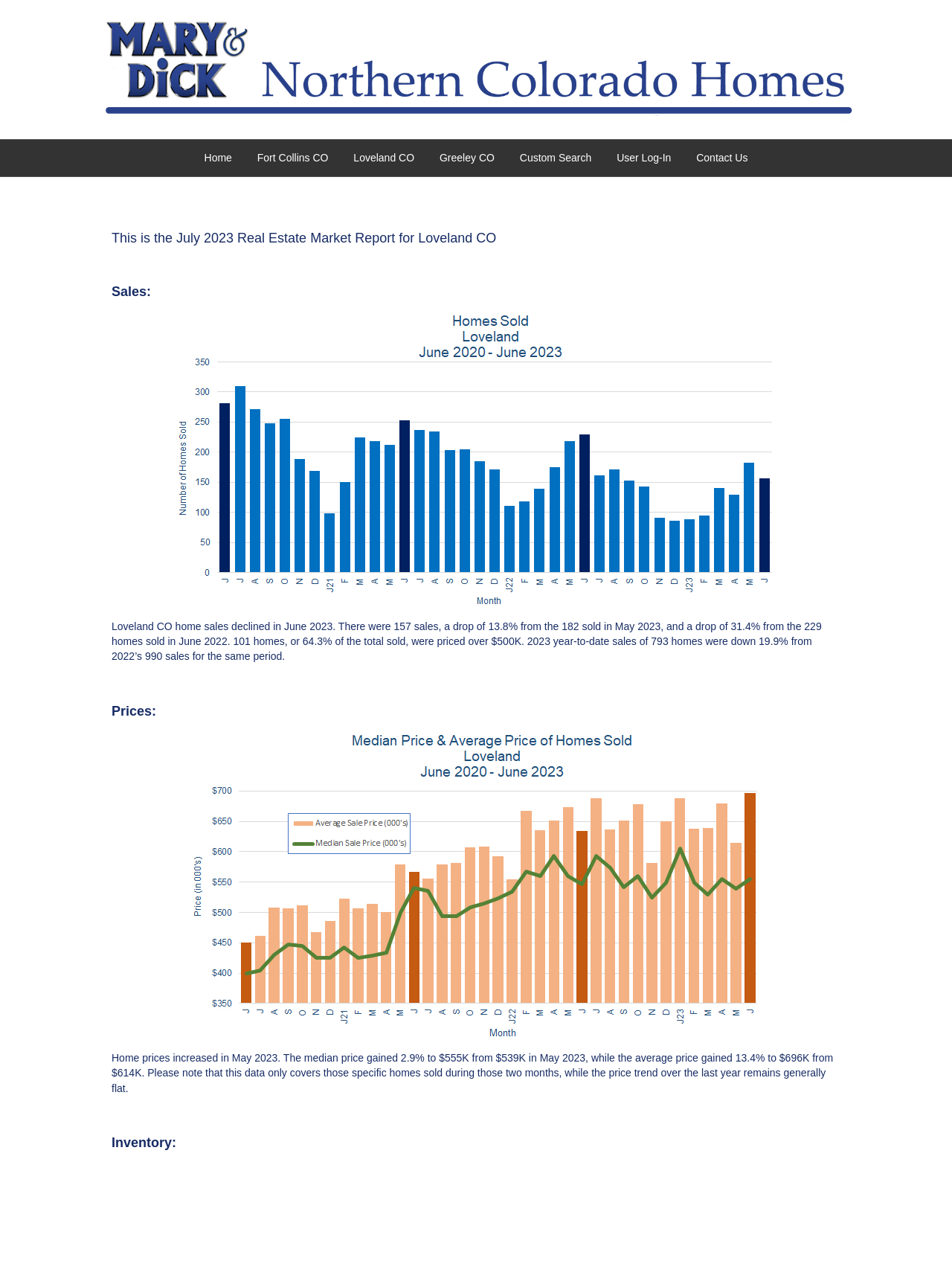Explain the webpage's design and content in an elaborate manner.

The webpage is a real estate market report for Loveland, CO, in July 2023. At the top, there is a logo and a navigation menu with links to different locations, including Fort Collins, Loveland, and Greeley, as well as a custom search and user log-in options.

Below the navigation menu, there is a heading that indicates the report is for July 2023. Following the heading, there is a brief introduction to the report, which mentions that Loveland CO home sales declined in June 2023.

To the right of the introduction, there is an image related to Loveland CO Real Estate Sales for July 2023. Below the image, there is a detailed report on the sales, including the number of homes sold, the percentage change from the previous month and year, and the price range of the sold homes.

Further down, there is a section on prices, which includes an image related to Loveland CO Real Estate Prices for July 2023. The text accompanying the image discusses the changes in median and average home prices, as well as the overall price trend over the last year.

Finally, there is a section on inventory, but it appears to be incomplete, as there is no accompanying text or image.